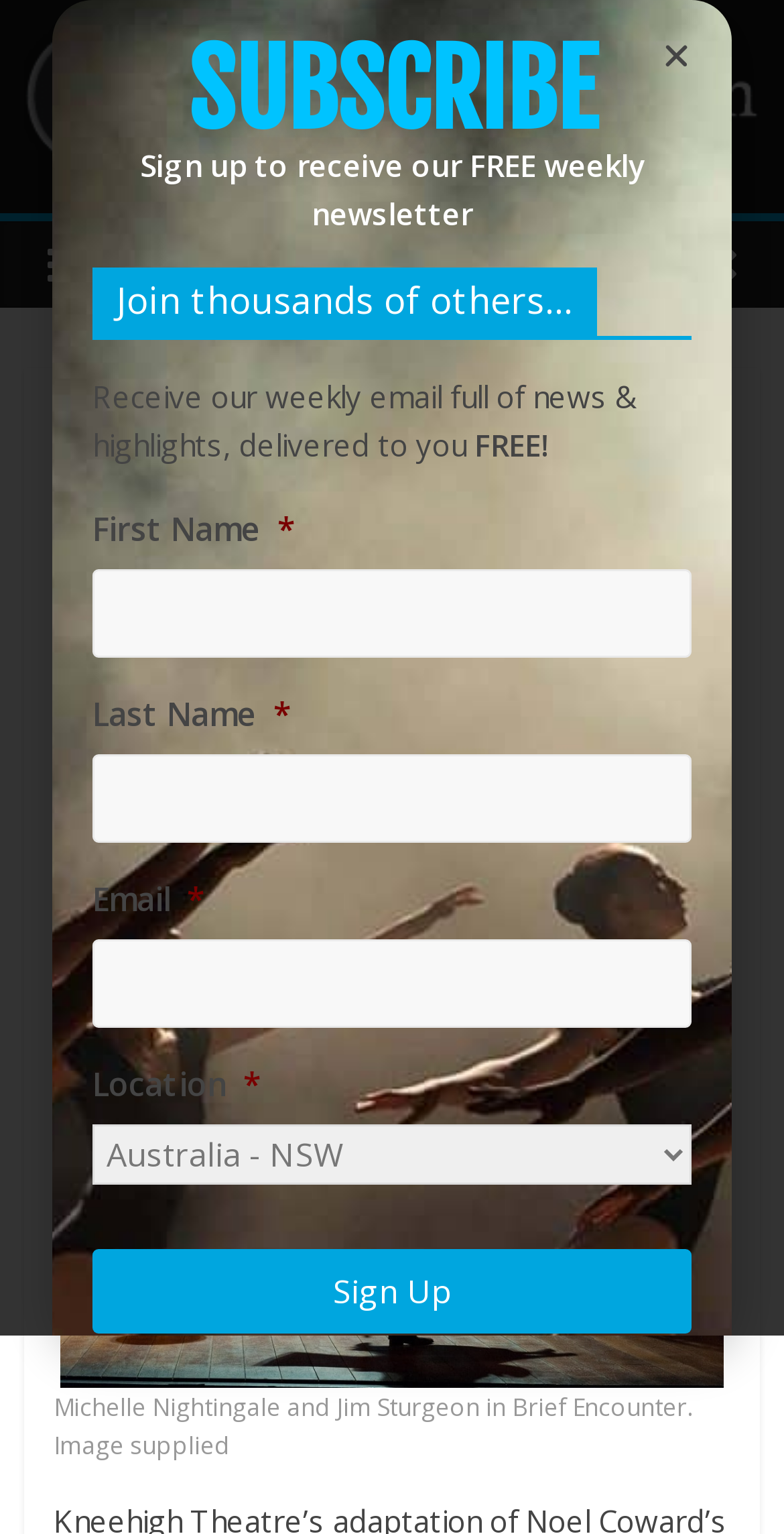Generate the main heading text from the webpage.

Noel Coward’s Brief Encounter in The Dunstan Playhouse